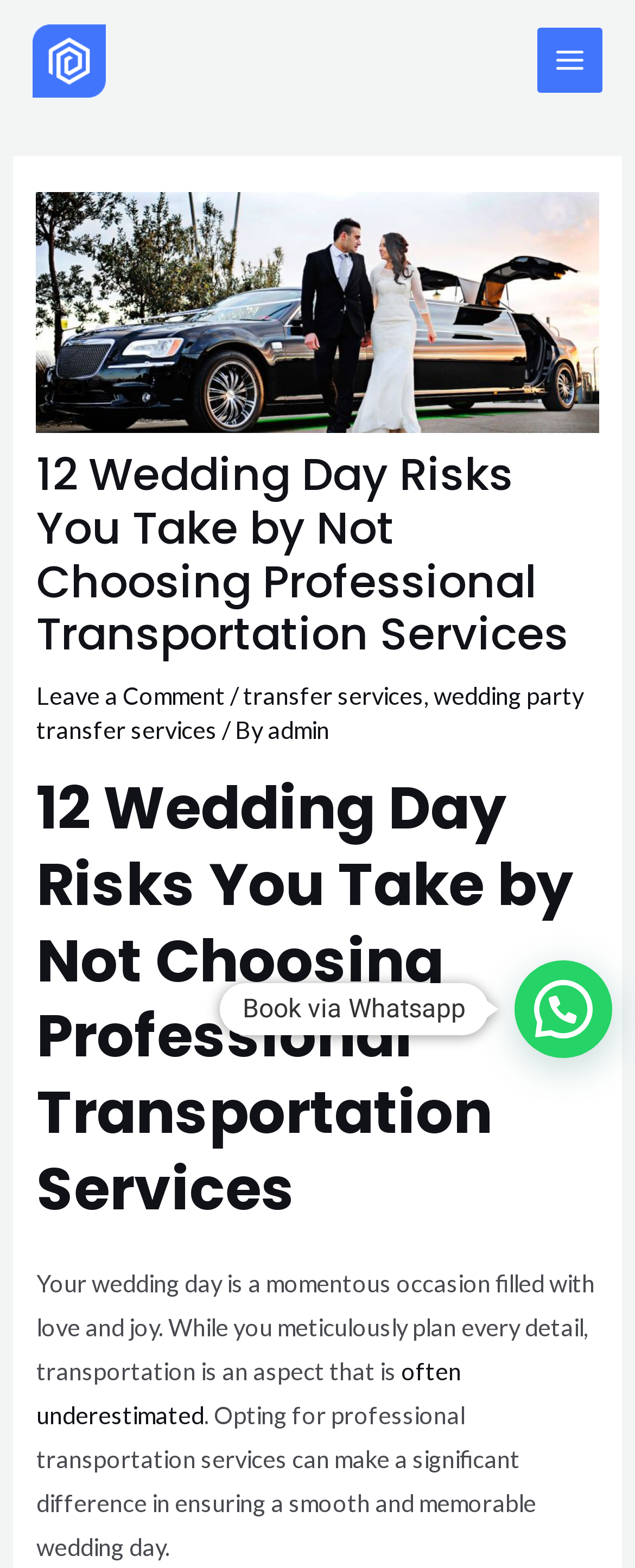Determine the bounding box coordinates of the clickable region to execute the instruction: "Book via Whatsapp". The coordinates should be four float numbers between 0 and 1, denoted as [left, top, right, bottom].

[0.382, 0.633, 0.733, 0.653]